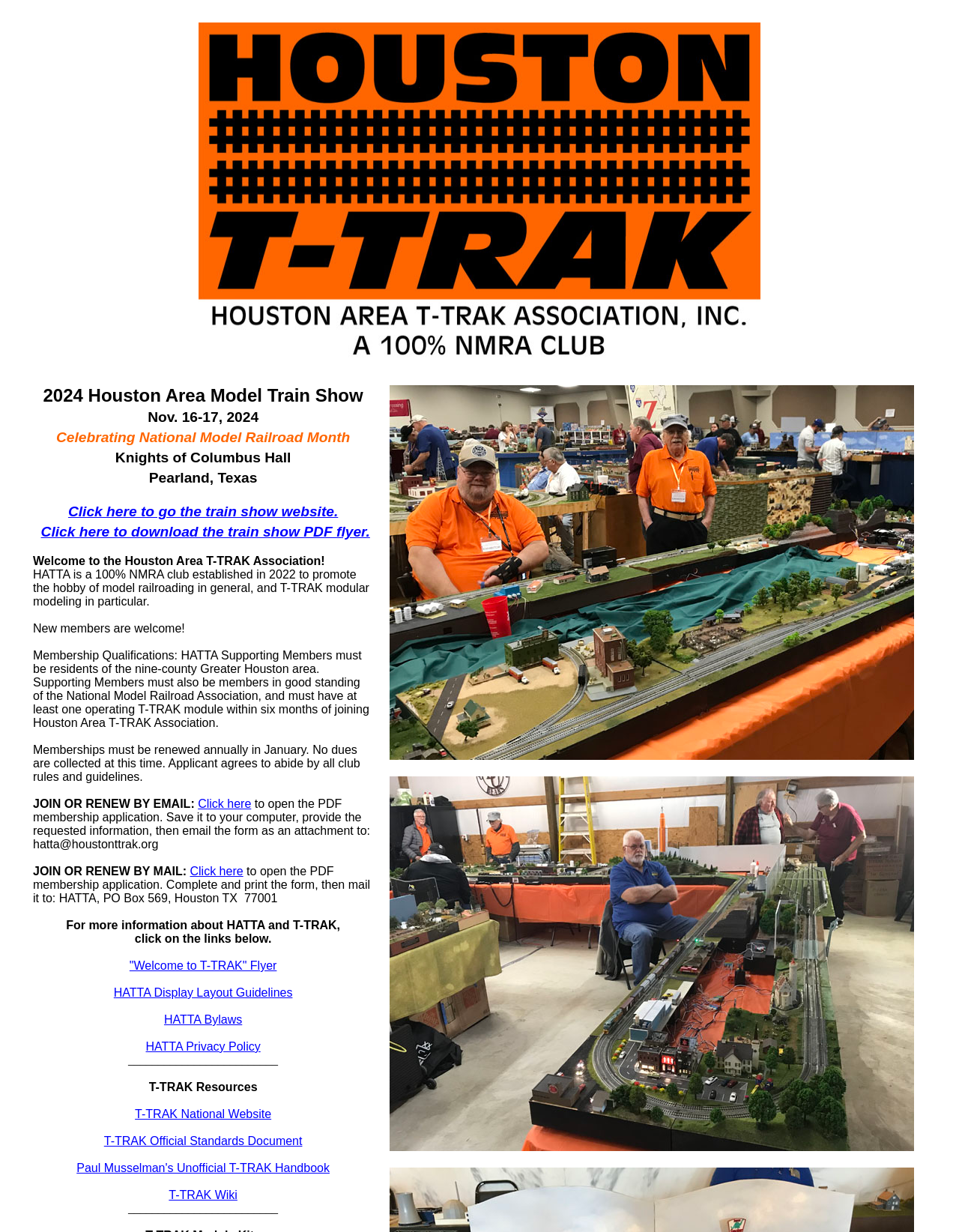Analyze the image and give a detailed response to the question:
Where is the train show located?

The location of the train show can be found in the StaticText elements, which contain the text 'Knights of Columbus Hall' and 'Pearland, Texas', respectively.